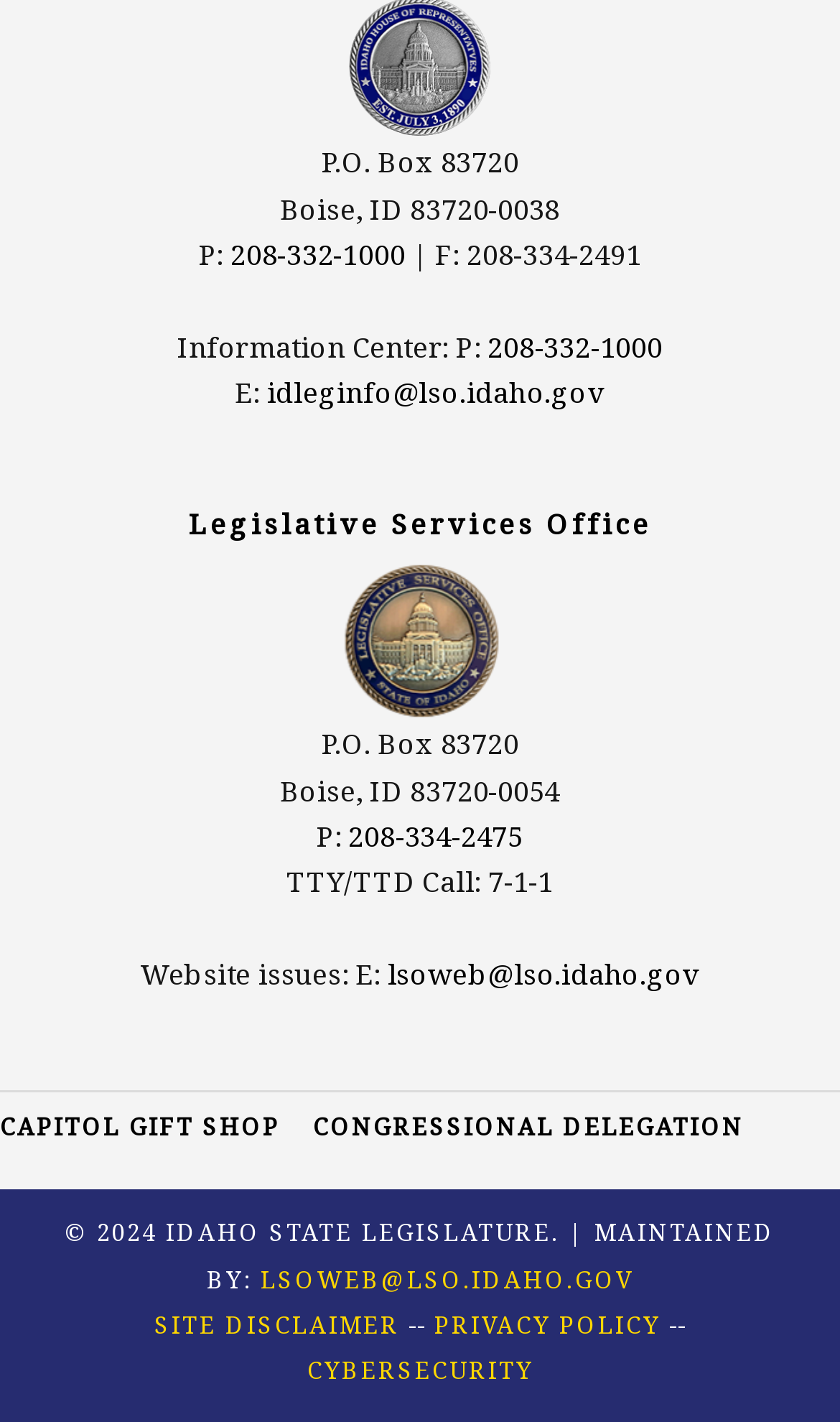How many links are there in the footer section?
Provide an in-depth answer to the question, covering all aspects.

I counted the links in the footer section by looking at the links 'CAPITOL GIFT SHOP', 'CONGRESSIONAL DELEGATION', 'SITE DISCLAIMER', 'PRIVACY POLICY', and 'CYBERSECURITY'.